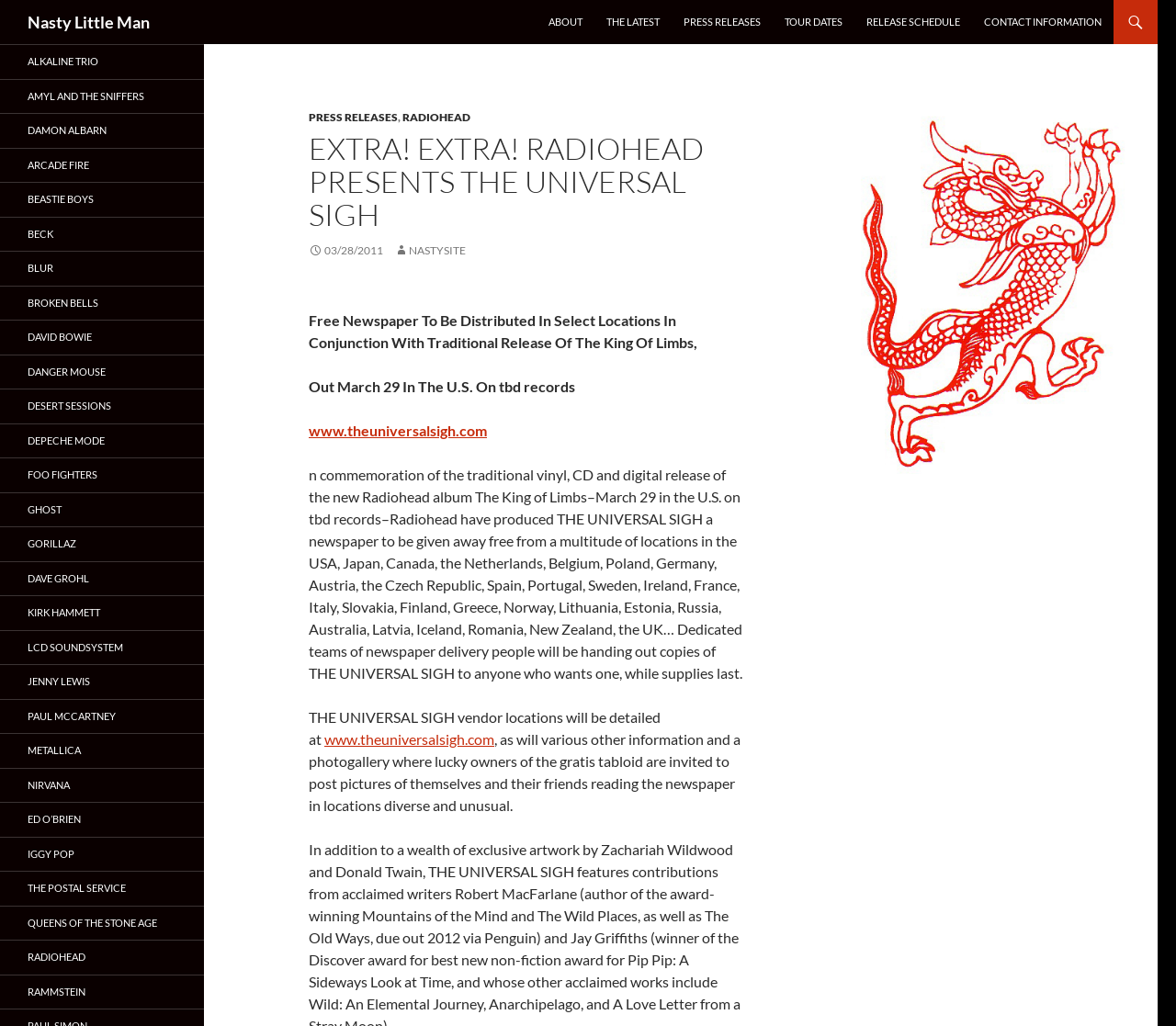Locate the bounding box coordinates of the element to click to perform the following action: 'View TOUR DATES'. The coordinates should be given as four float values between 0 and 1, in the form of [left, top, right, bottom].

[0.658, 0.0, 0.726, 0.043]